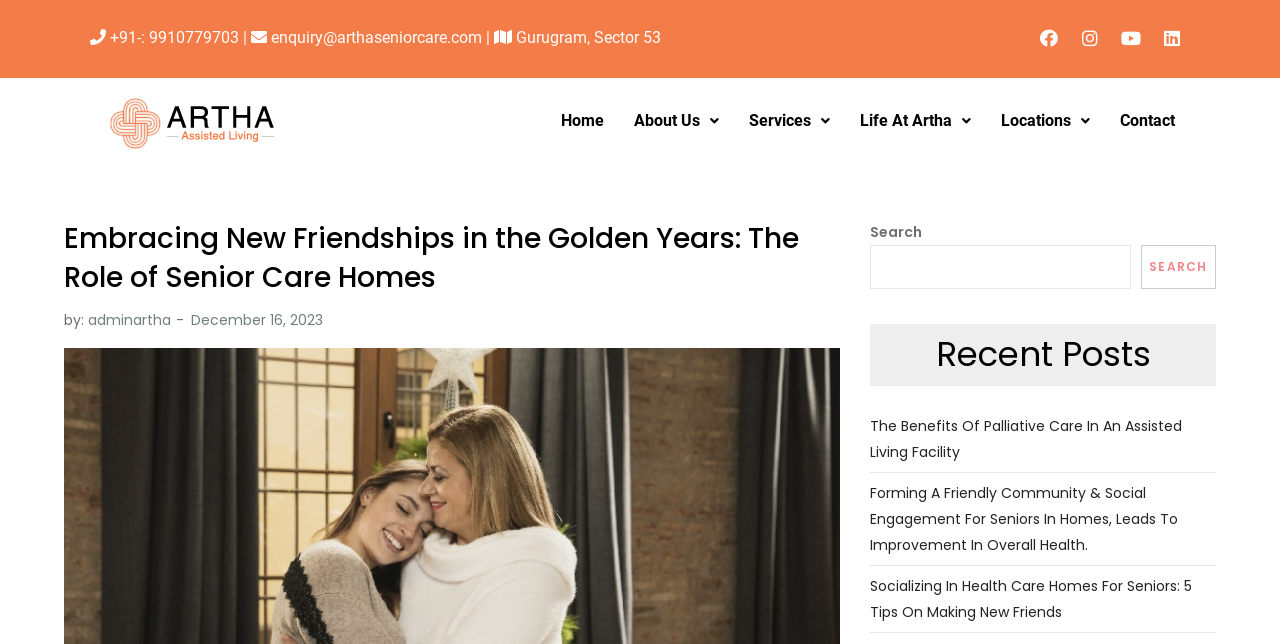Find and specify the bounding box coordinates that correspond to the clickable region for the instruction: "Visit Facebook page".

[0.805, 0.031, 0.834, 0.087]